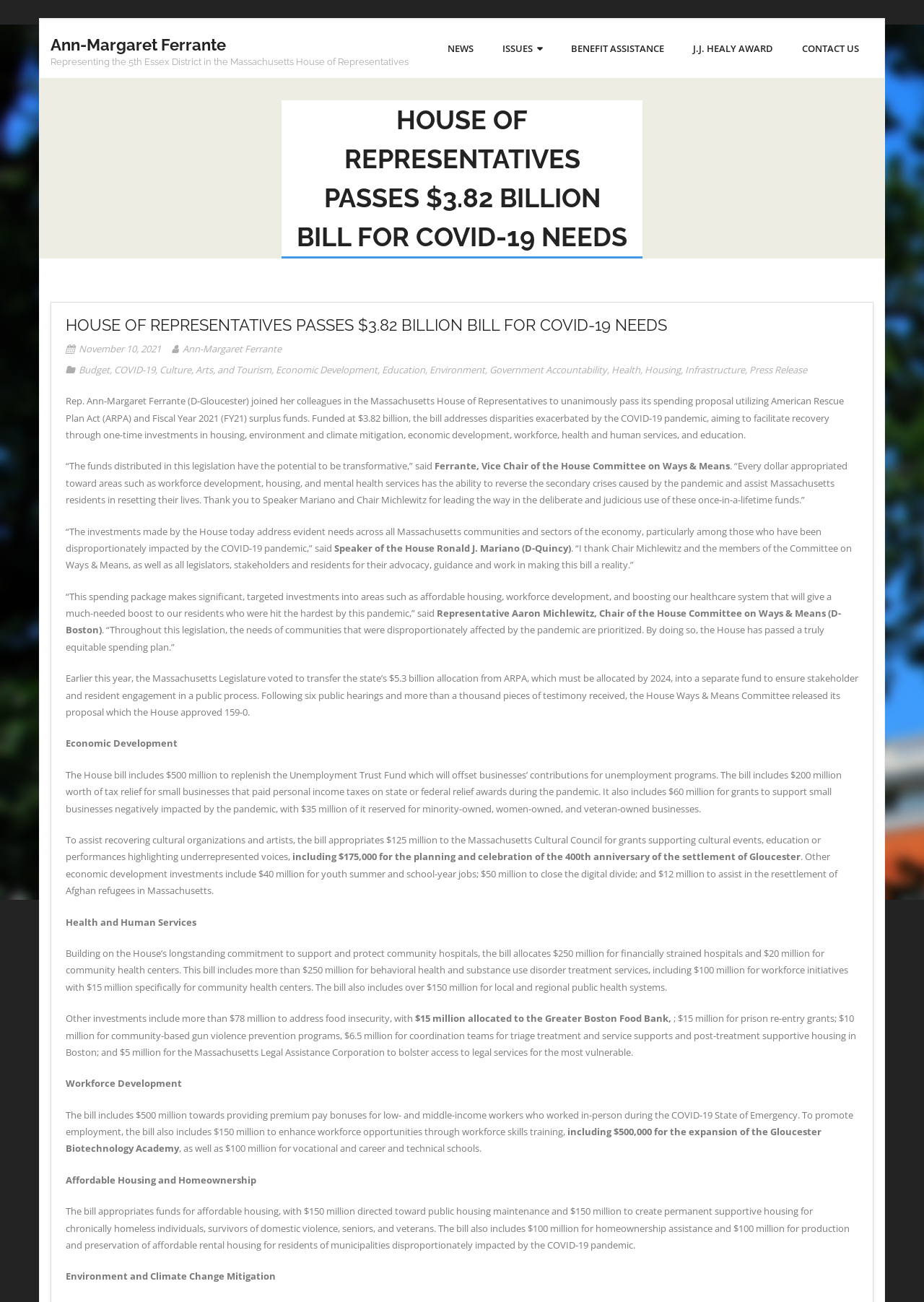How many public hearings were held for the House Ways and Means Committee proposal?
Answer the question using a single word or phrase, according to the image.

Six